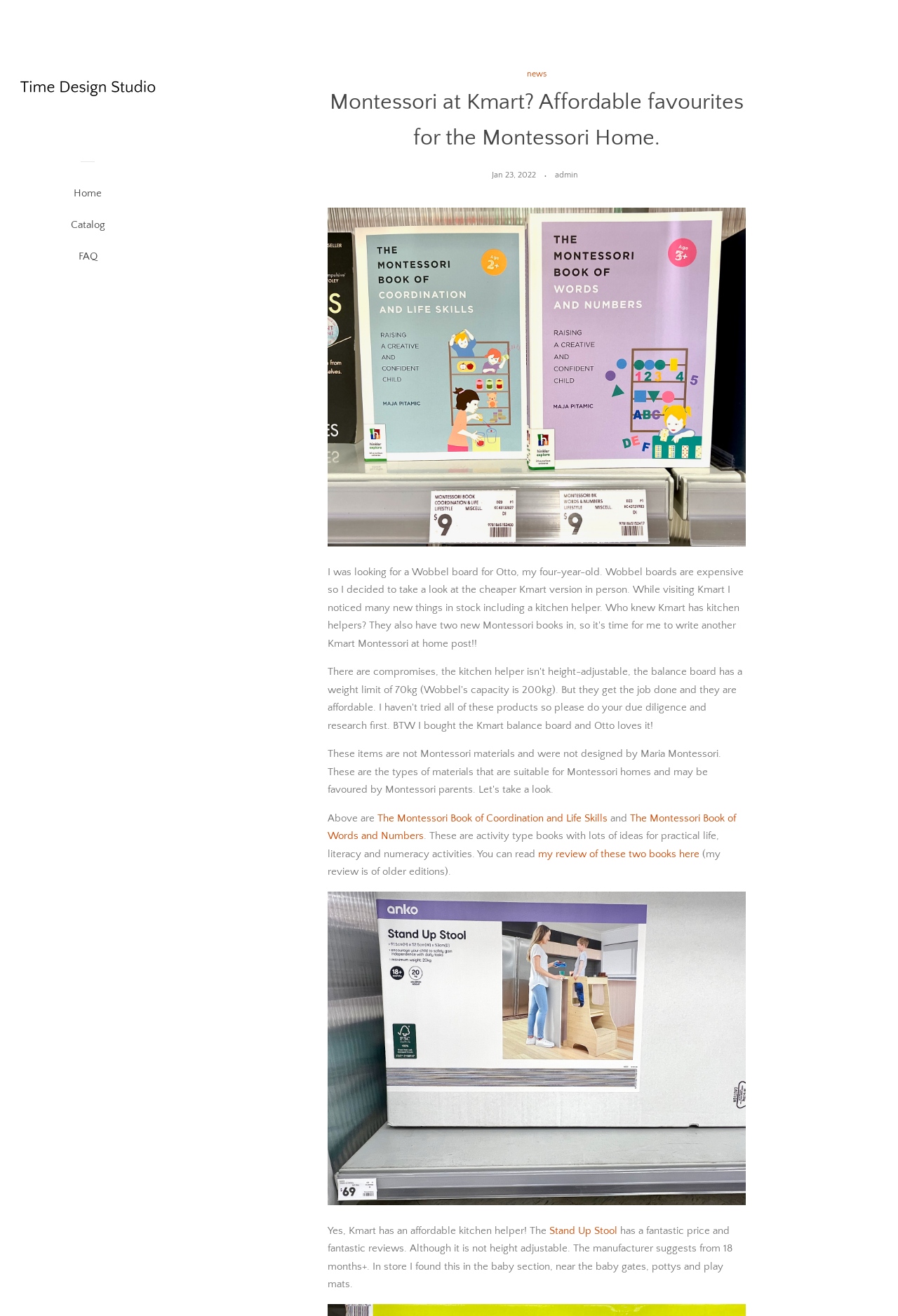Respond to the following question with a brief word or phrase:
What is the date of the article?

Jan 23, 2022